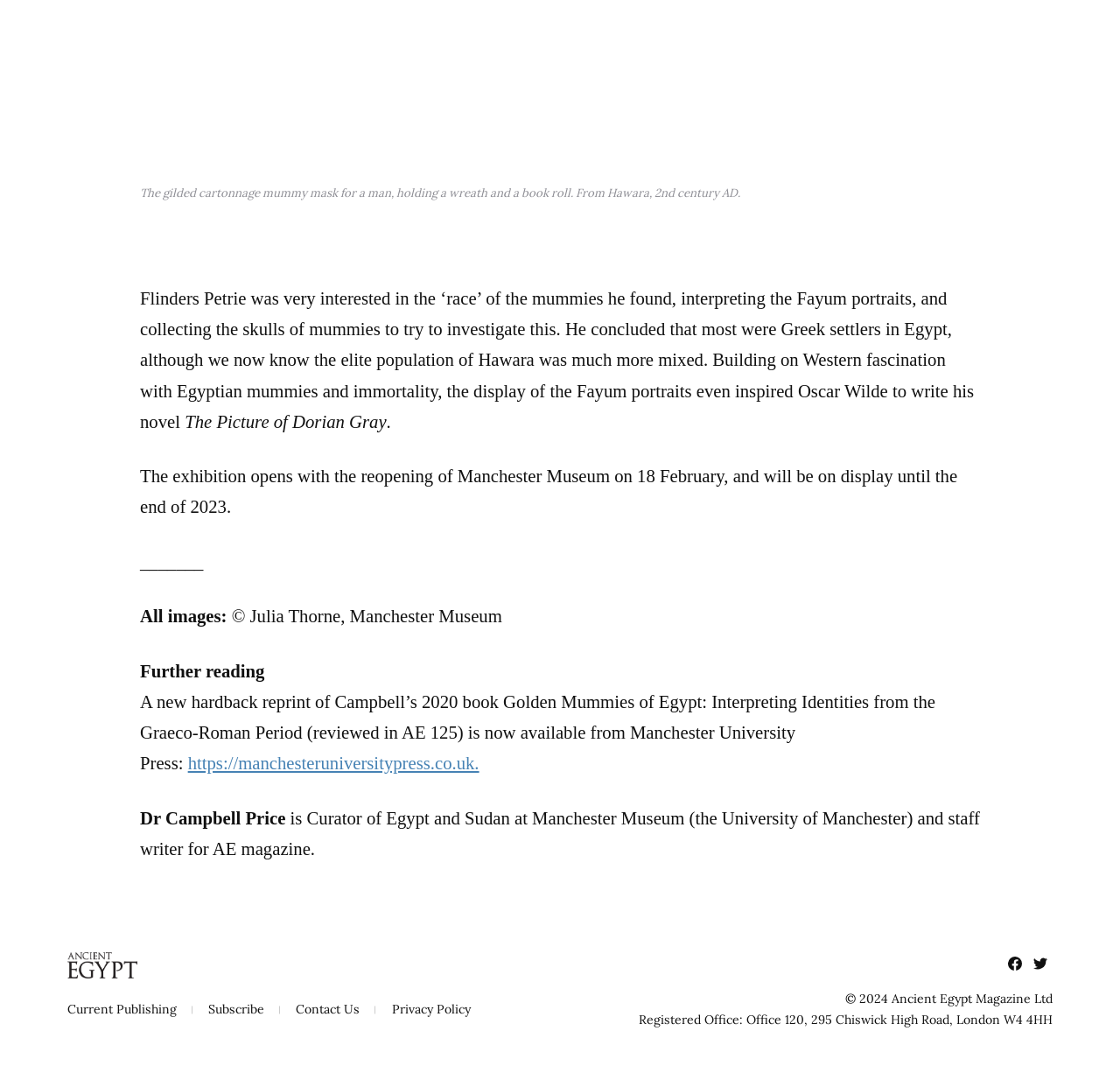Determine the coordinates of the bounding box that should be clicked to complete the instruction: "Visit Ancient Egypt Magazine". The coordinates should be represented by four float numbers between 0 and 1: [left, top, right, bottom].

[0.06, 0.876, 0.122, 0.903]